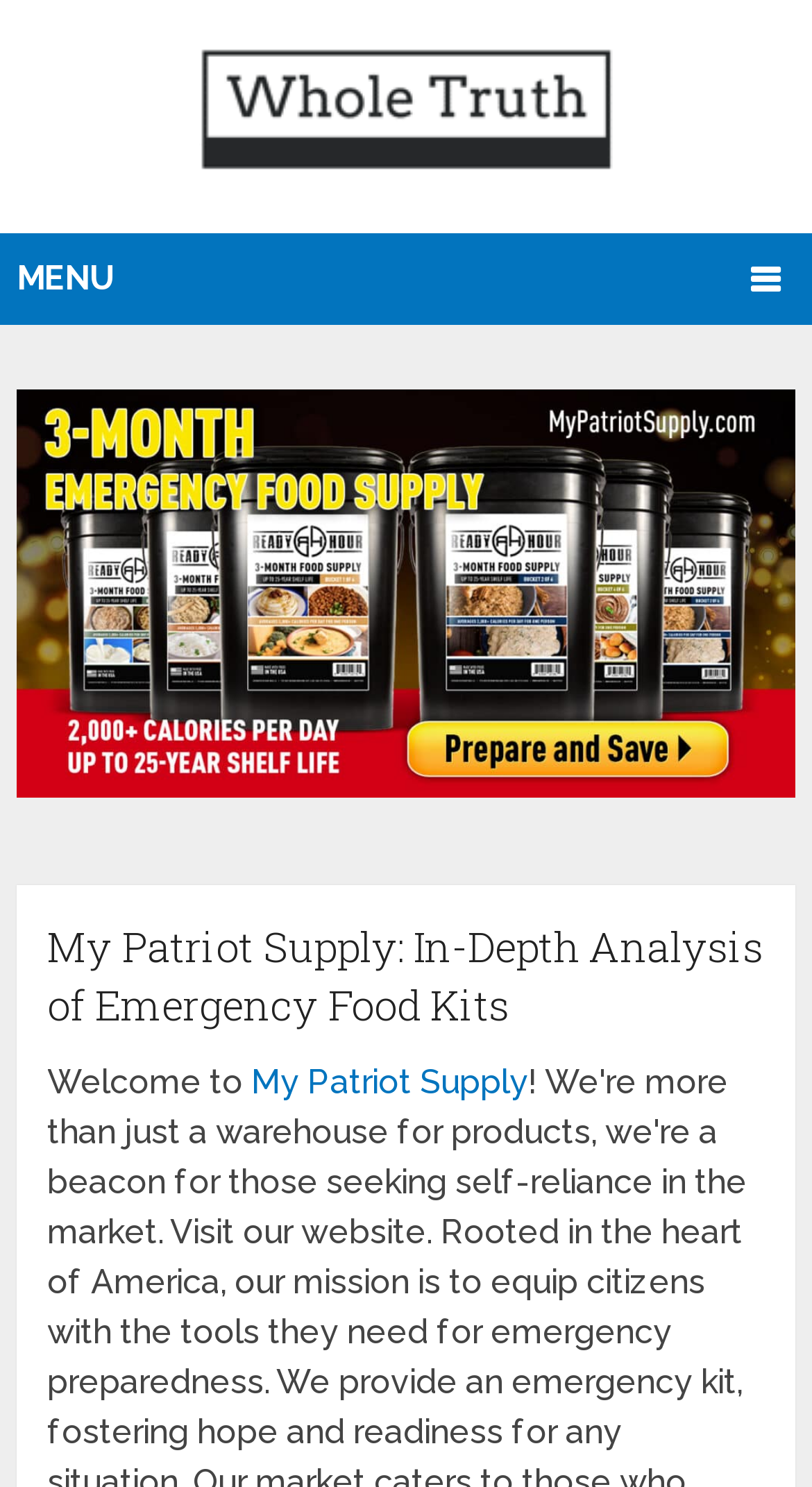Find the bounding box coordinates for the UI element that matches this description: "May 2024".

None